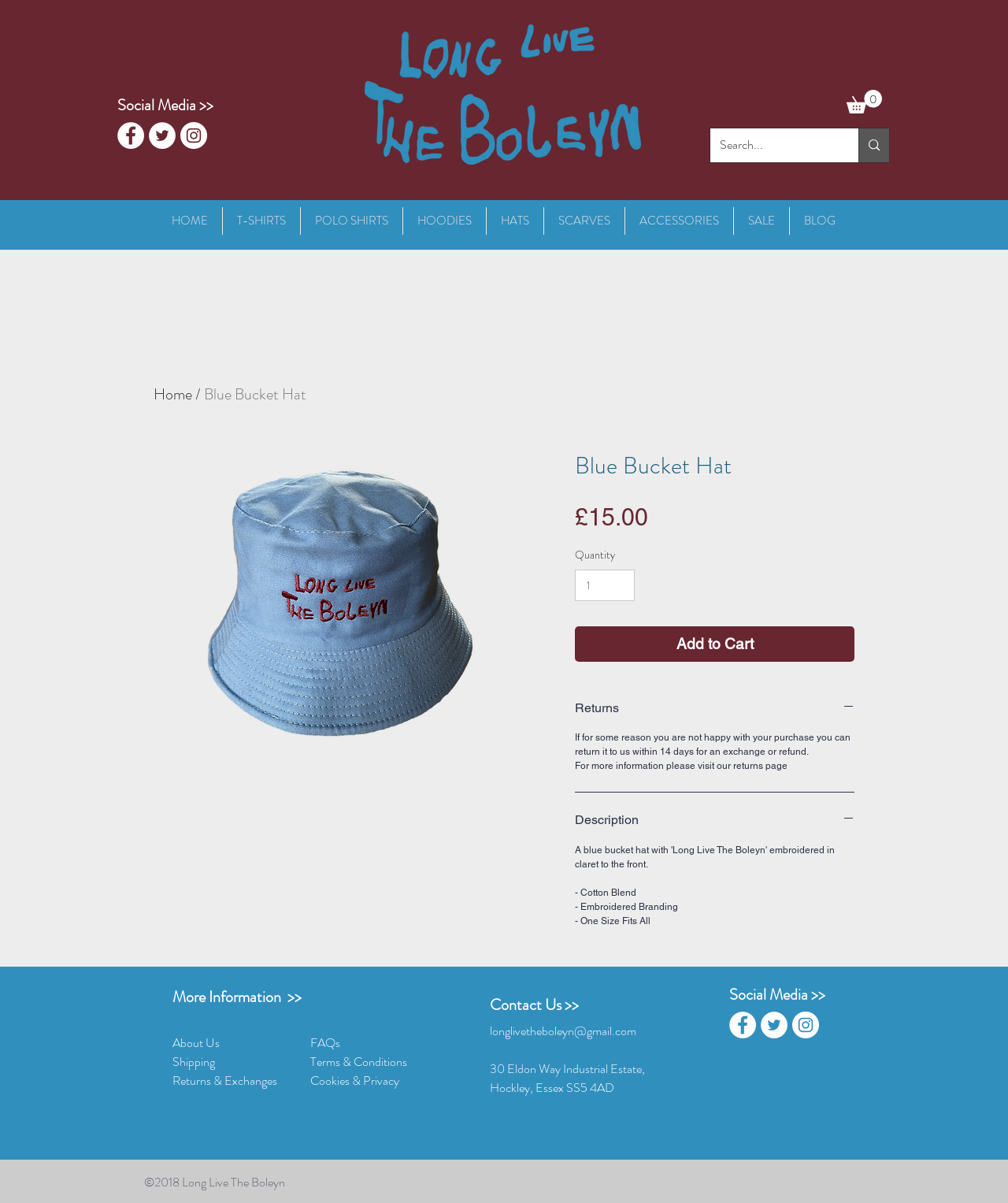Please identify the webpage's heading and generate its text content.

Blue Bucket Hat